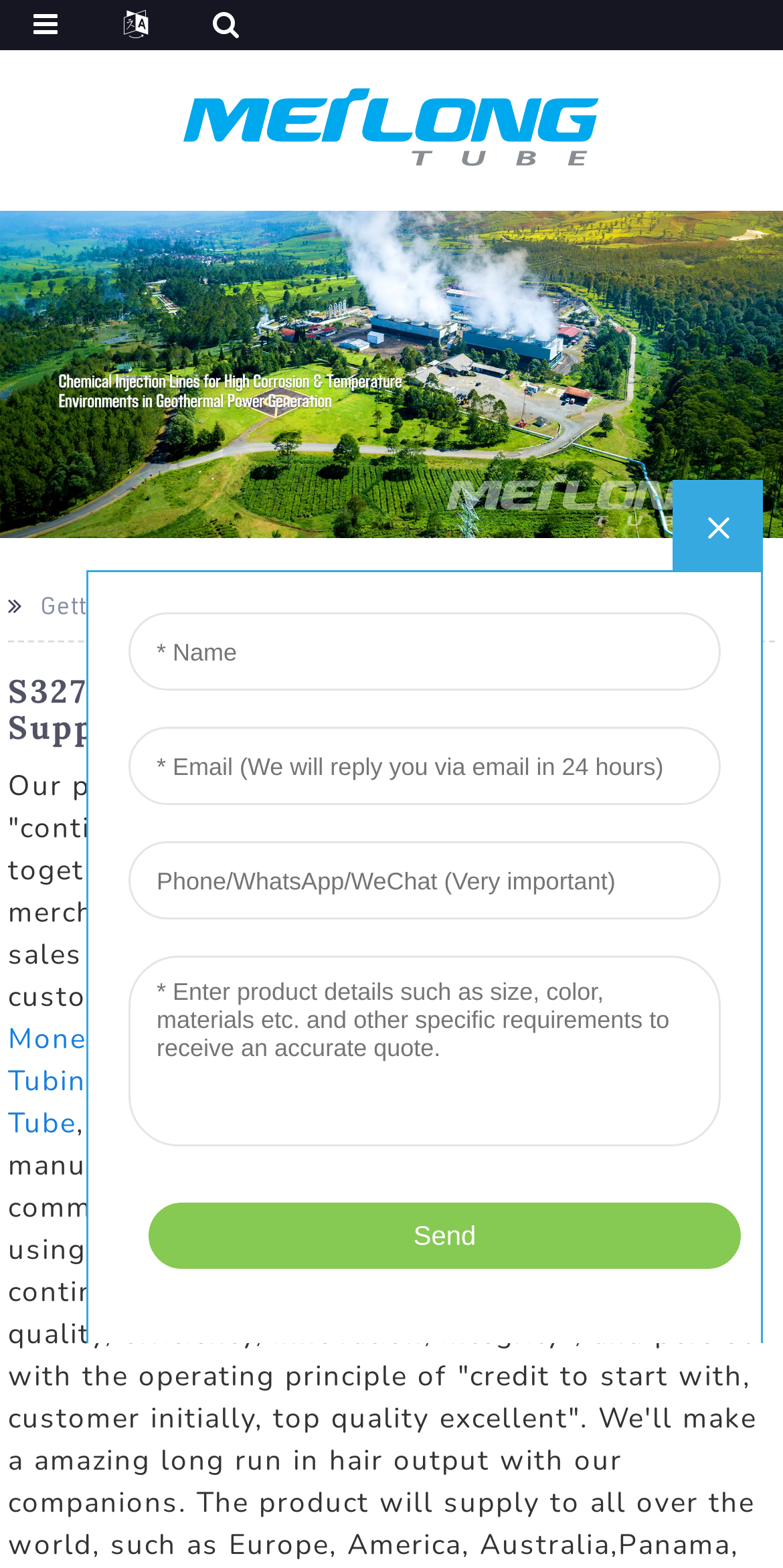Using the given description, provide the bounding box coordinates formatted as (top-left x, top-left y, bottom-right x, bottom-right y), with all values being floating point numbers between 0 and 1. Description: N08825 Capillary Tube Control Line

[0.107, 0.704, 0.766, 0.728]